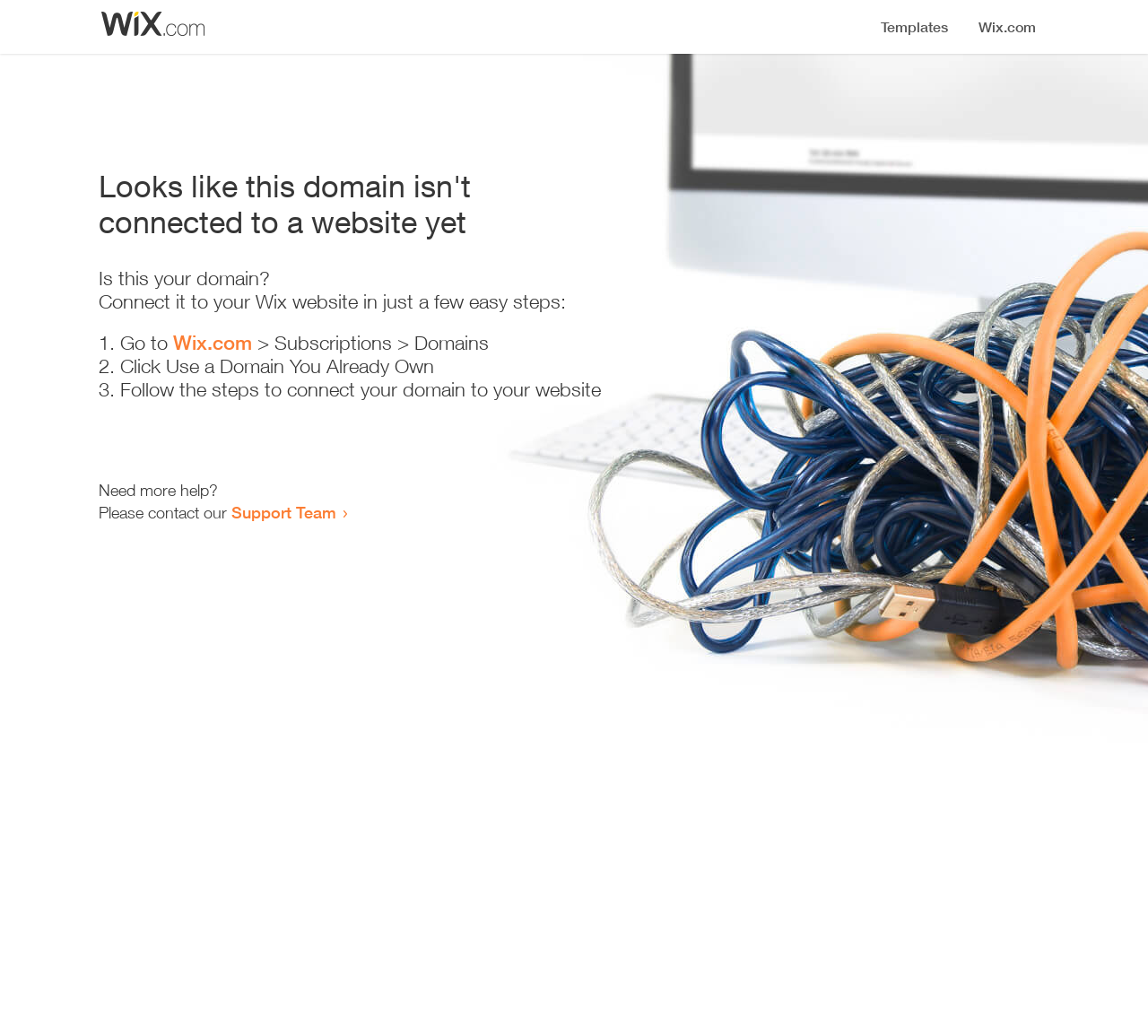Identify and provide the main heading of the webpage.

Looks like this domain isn't
connected to a website yet